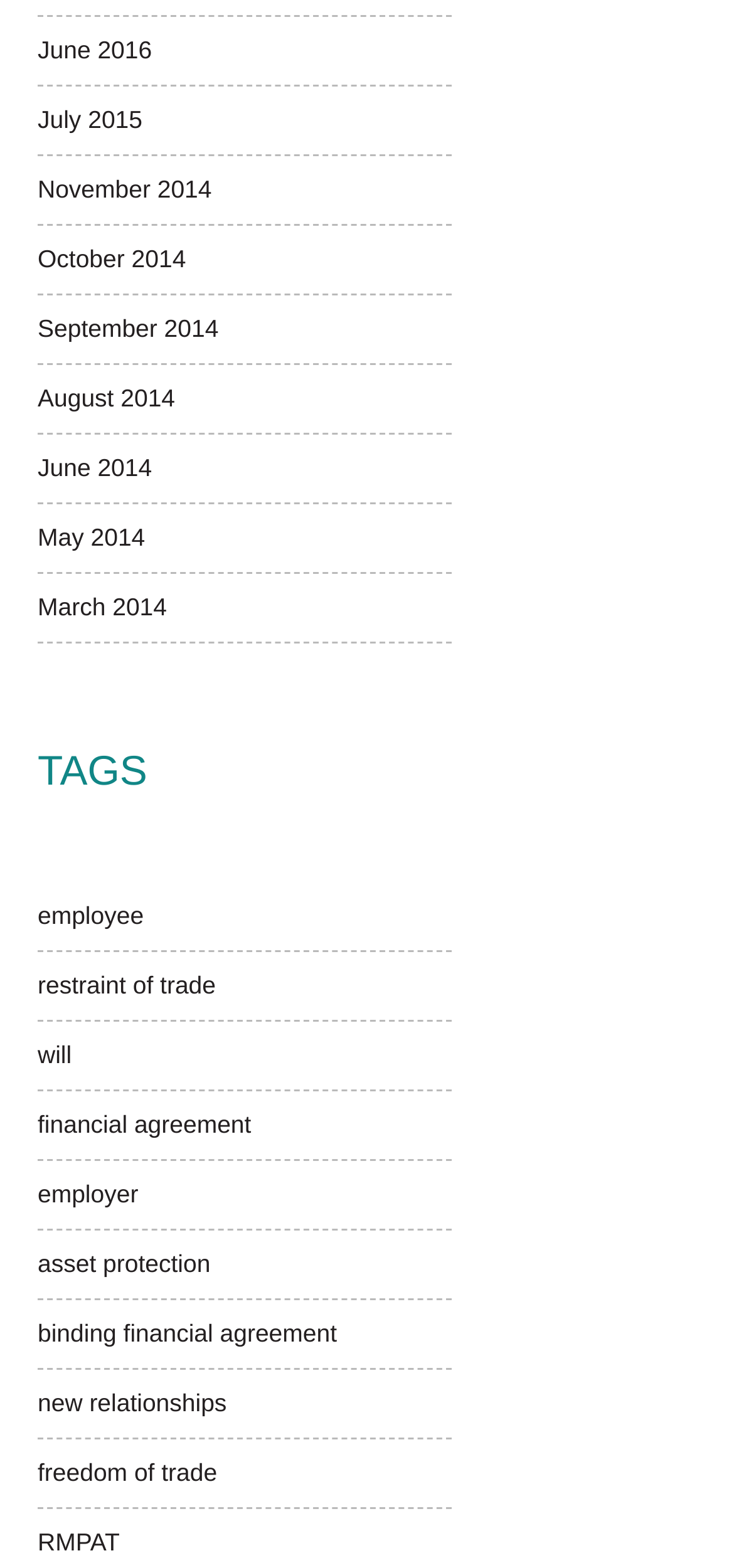How many tags are related to employment?
Based on the screenshot, provide your answer in one word or phrase.

3